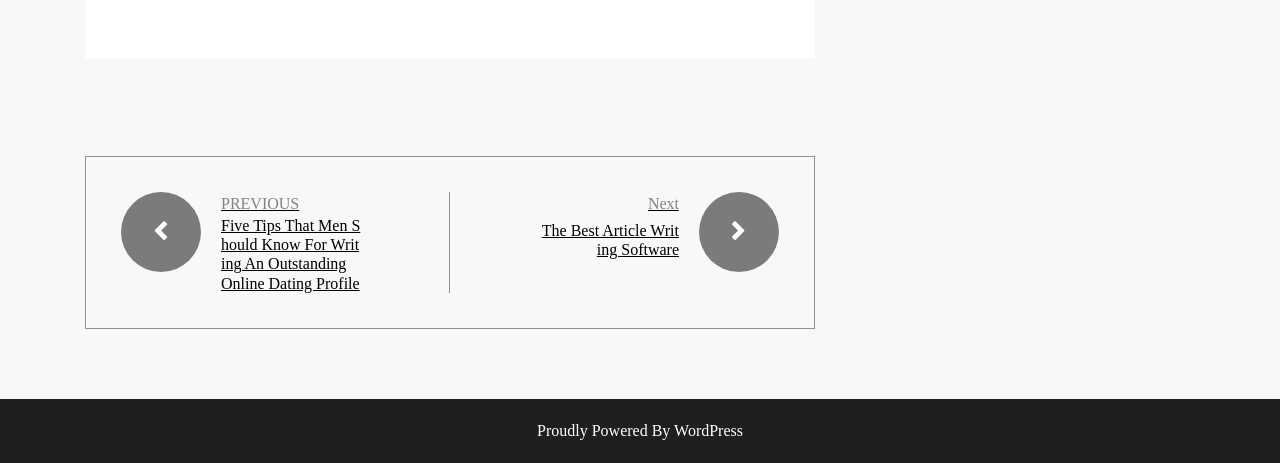Observe the image and answer the following question in detail: Is there a 'Next' button?

I found the 'Next' button by looking at the link element with the text 'Next'. This button is likely used to navigate to the next article or page.